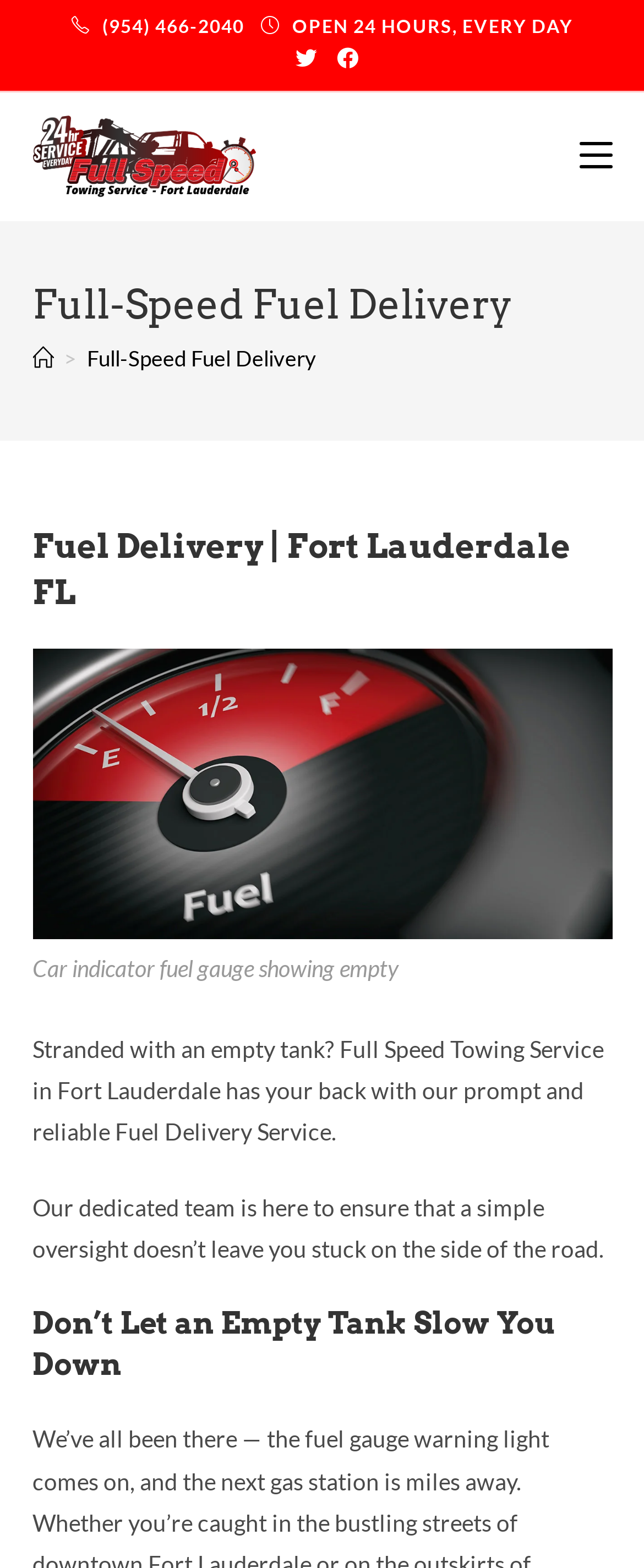Answer the question briefly using a single word or phrase: 
What is the phone number to call for fuel delivery?

(954) 466-2040